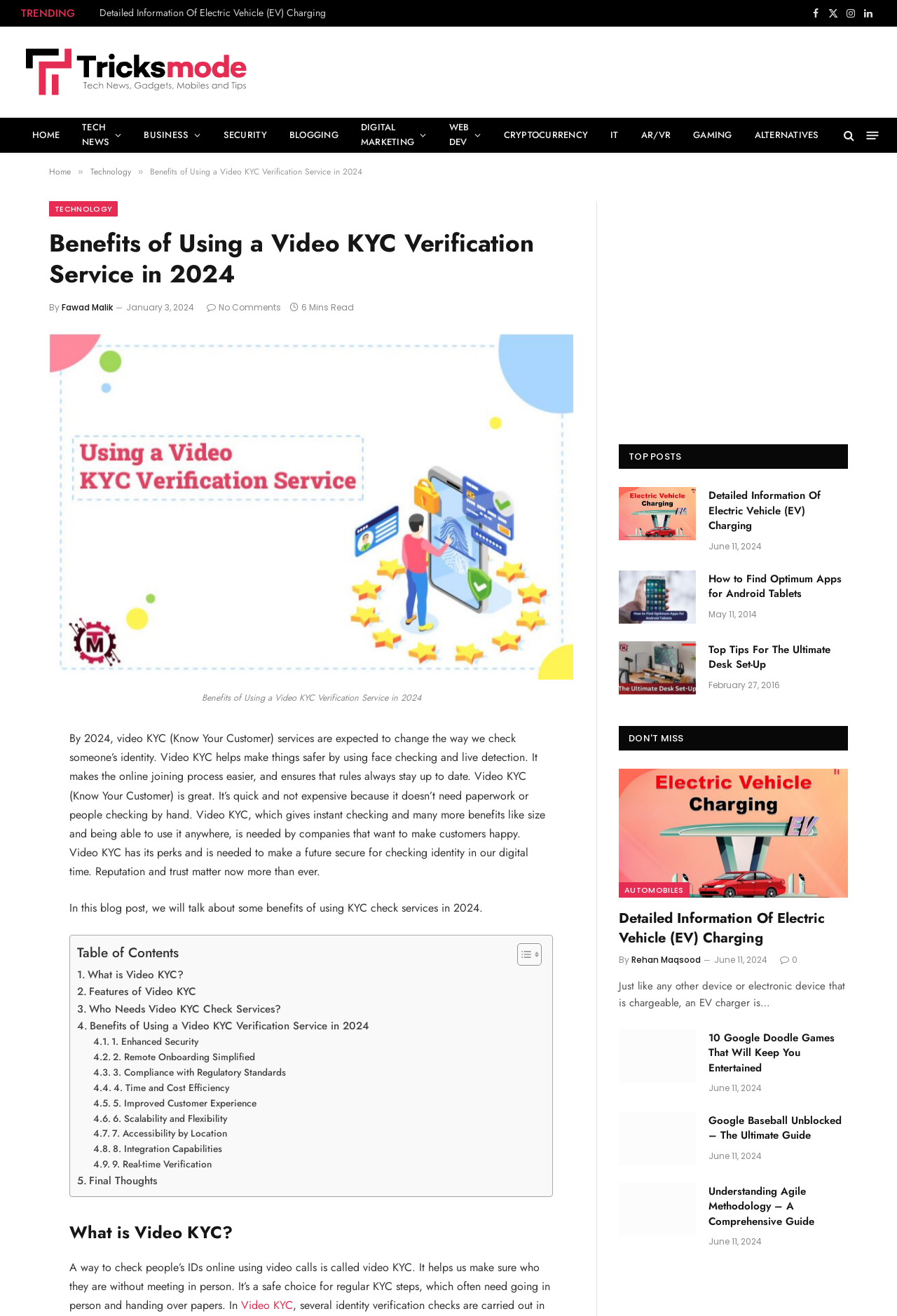Offer a detailed account of what is visible on the webpage.

This webpage is a blog post discussing the benefits of using video KYC verification services in 2024. At the top, there is a navigation menu with links to various categories such as "HOME", "TECH NEWS", "BUSINESS", and more. Below the navigation menu, there is a section with social media links and a search icon.

The main content of the blog post is divided into sections, starting with an introduction that explains what video KYC is and its benefits. The introduction is followed by a table of contents that links to different sections of the post, including "What is Video KYC?", "Features of Video KYC", and "Benefits of Using a Video KYC Verification Service in 2024".

The "What is Video KYC?" section explains the concept of video KYC and its advantages over traditional KYC methods. The "Benefits of Using a Video KYC Verification Service in 2024" section lists nine benefits, including enhanced security, remote onboarding simplified, and improved customer experience.

On the right side of the page, there is a section titled "TOP POSTS" that displays three articles with images and summaries. The articles are about electric vehicle charging, Android tablets, and finding optimum apps for Android tablets.

Throughout the page, there are various links and buttons, including a "Menu" button at the top right corner and a "Toggle Table of Content" button in the table of contents section. There is also an advertisement iframe in the middle of the page.